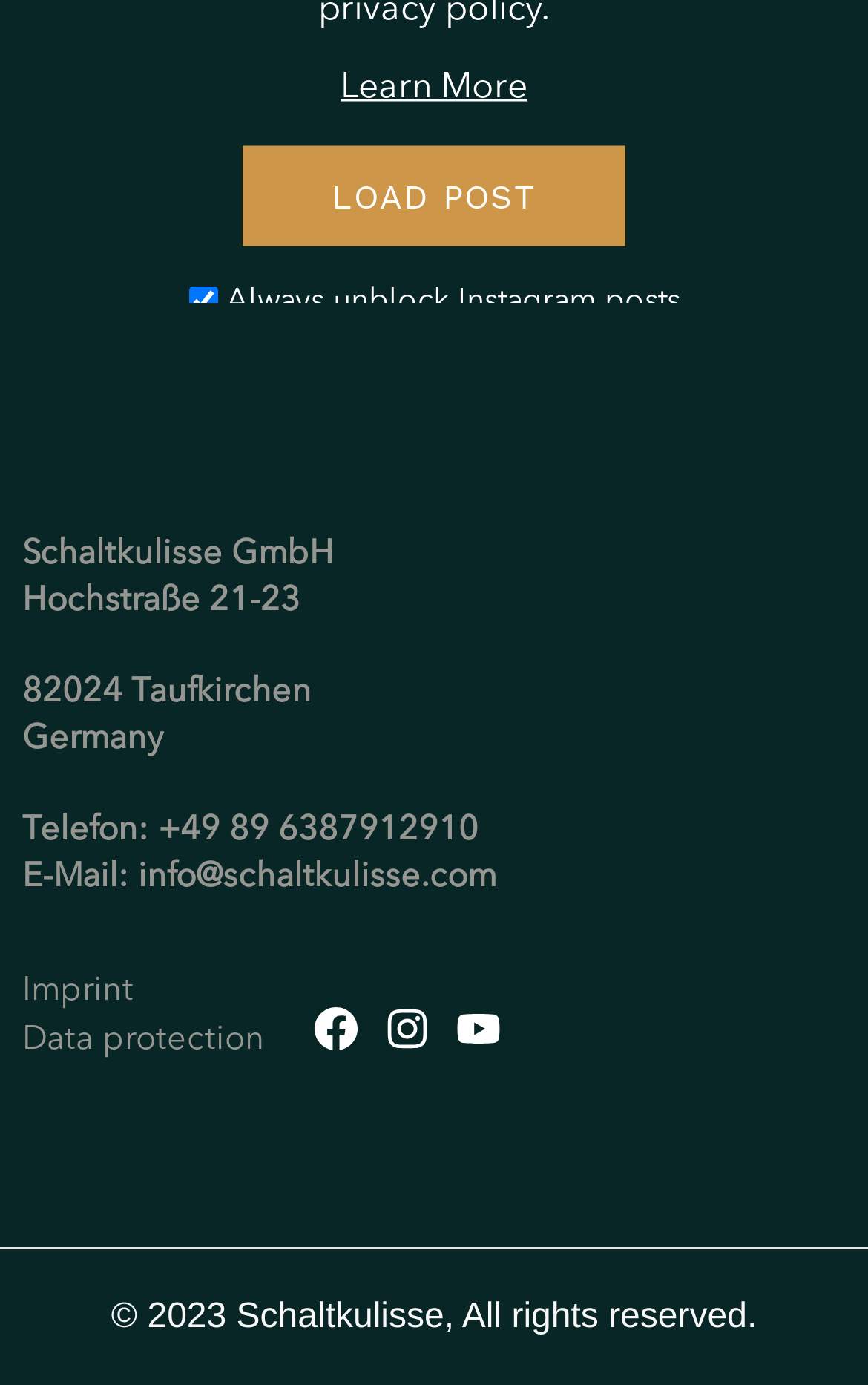Can you identify the bounding box coordinates of the clickable region needed to carry out this instruction: 'Click the 'LOAD POST' button'? The coordinates should be four float numbers within the range of 0 to 1, stated as [left, top, right, bottom].

[0.28, 0.105, 0.72, 0.177]